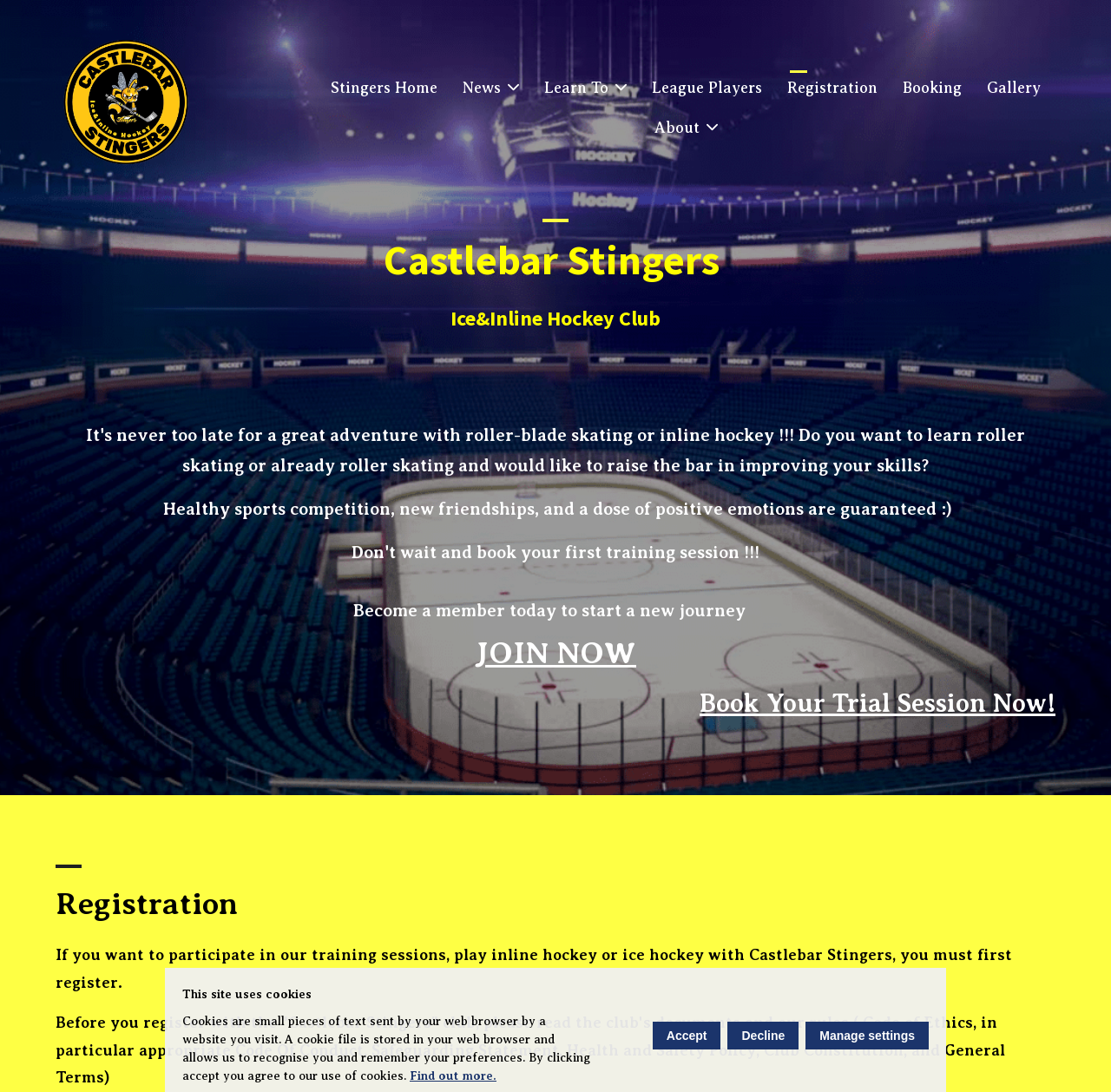Please locate the UI element described by "JOIN NOW" and provide its bounding box coordinates.

[0.427, 0.582, 0.573, 0.613]